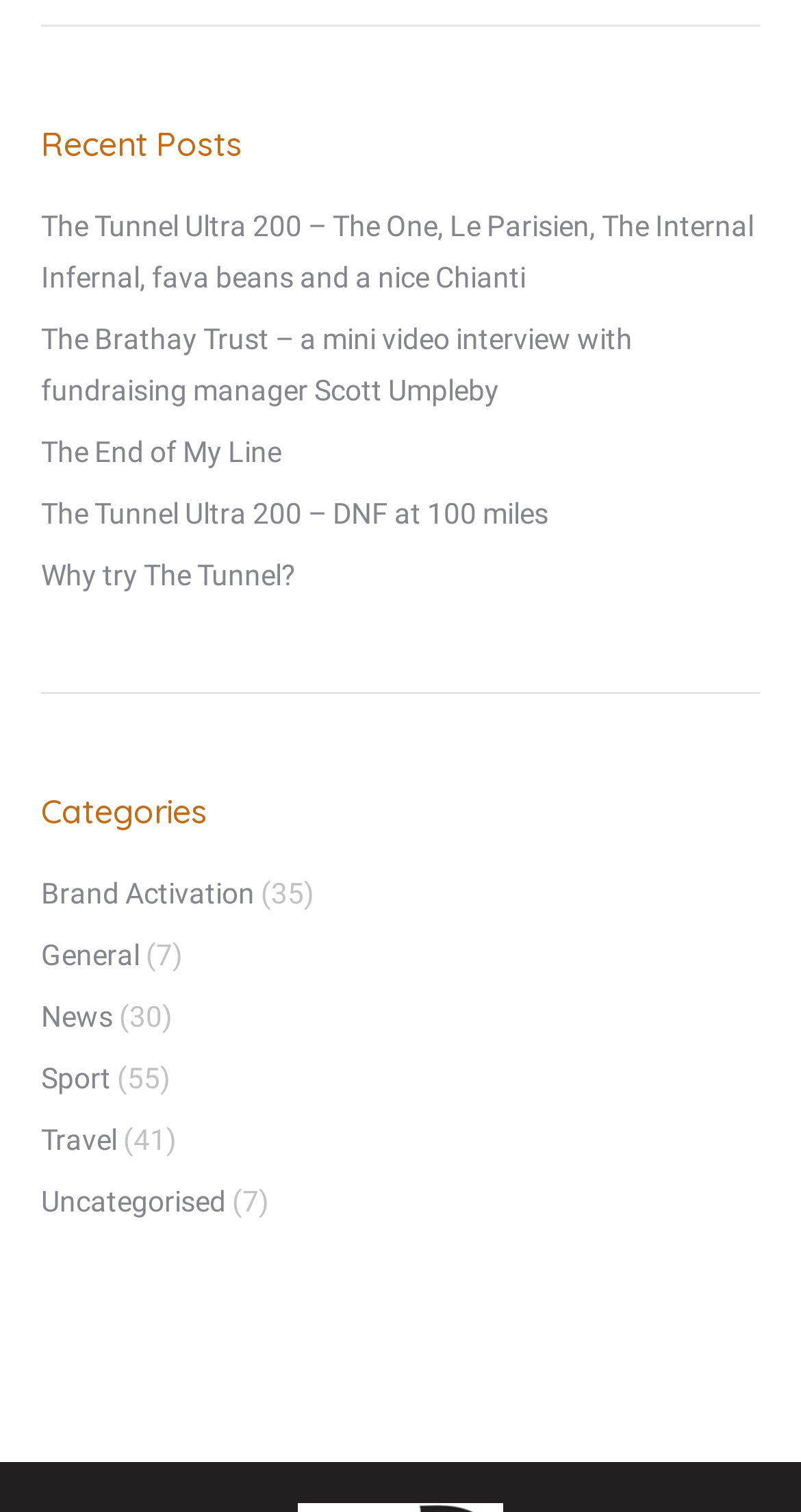Find the bounding box coordinates of the element to click in order to complete the given instruction: "read The Tunnel Ultra 200 article."

[0.051, 0.132, 0.949, 0.2]